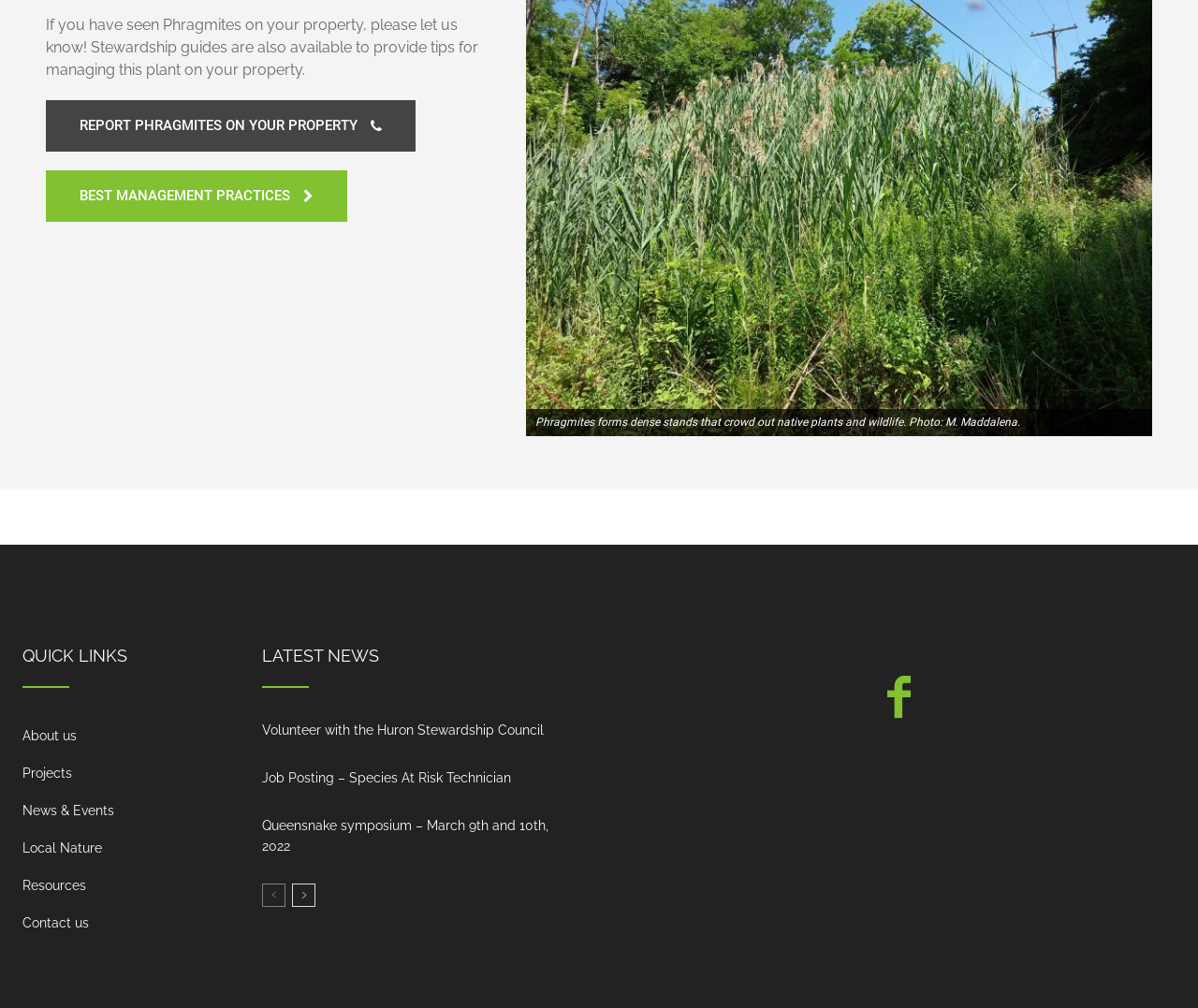Identify the bounding box coordinates of the clickable region to carry out the given instruction: "Read about volunteer opportunities".

[0.219, 0.717, 0.454, 0.731]